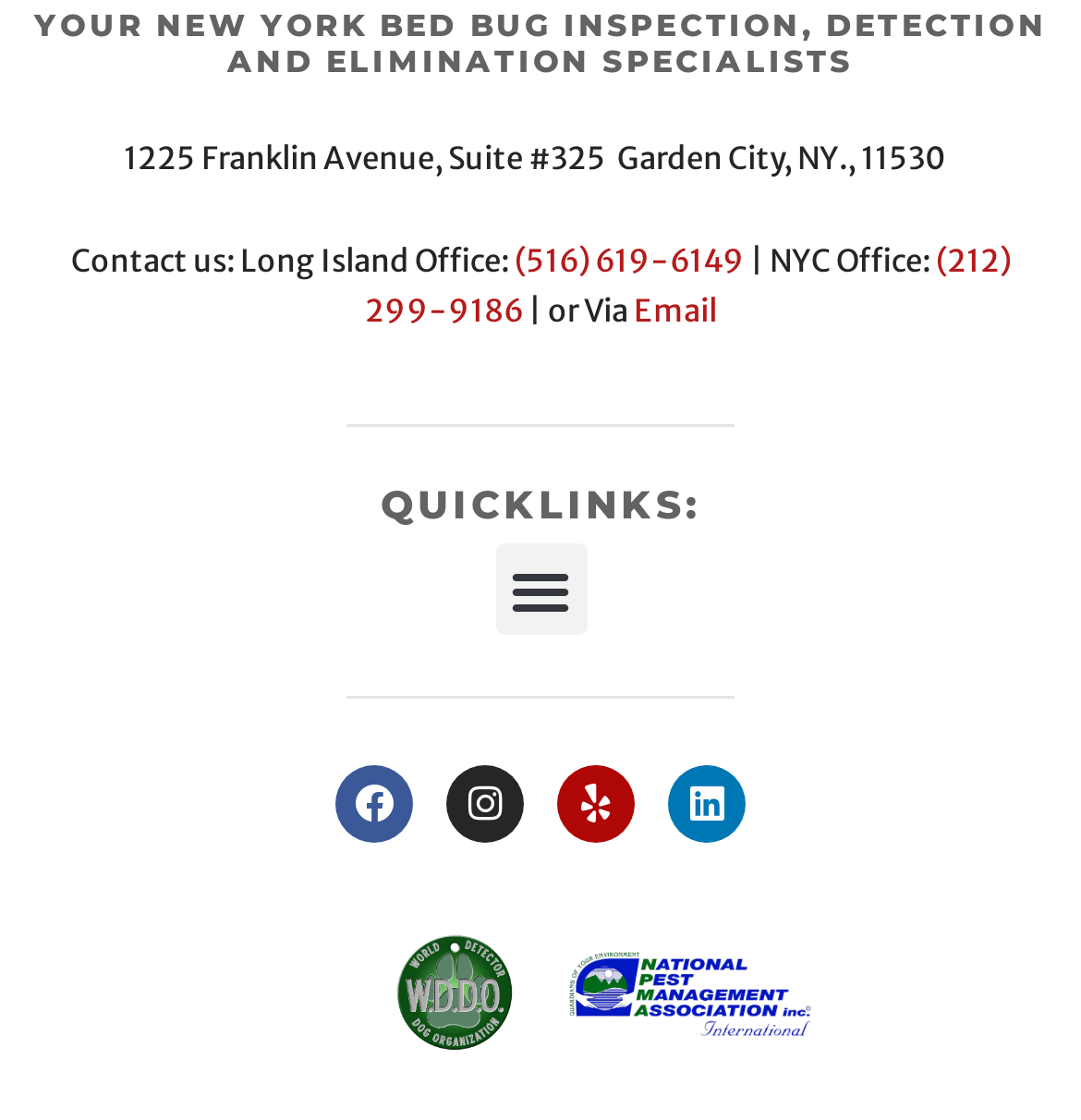Please determine the bounding box coordinates for the element that should be clicked to follow these instructions: "Visit our Facebook page".

[0.31, 0.684, 0.382, 0.754]